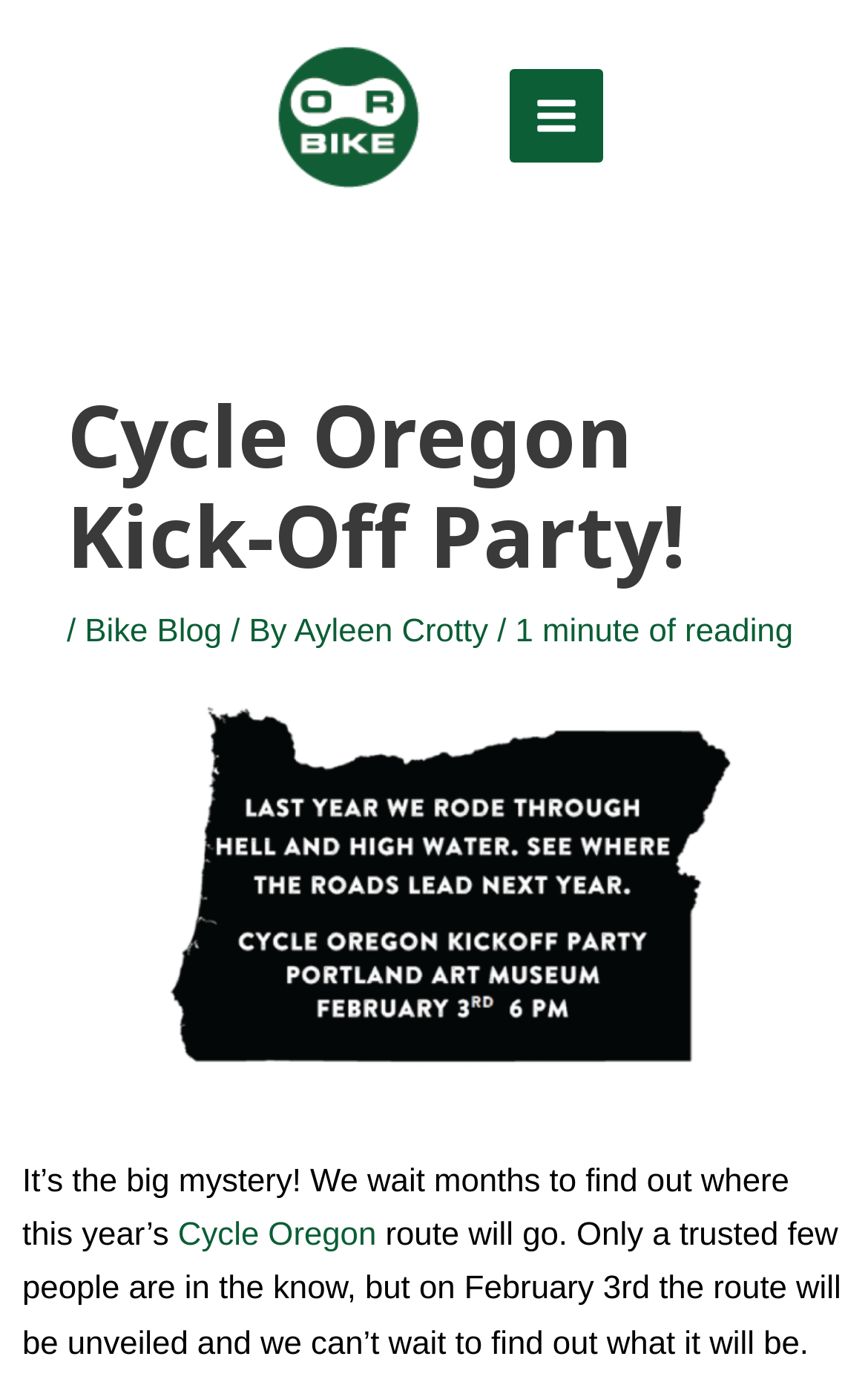Give a concise answer using one word or a phrase to the following question:
When will the route of Cycle Oregon be unveiled?

February 3rd